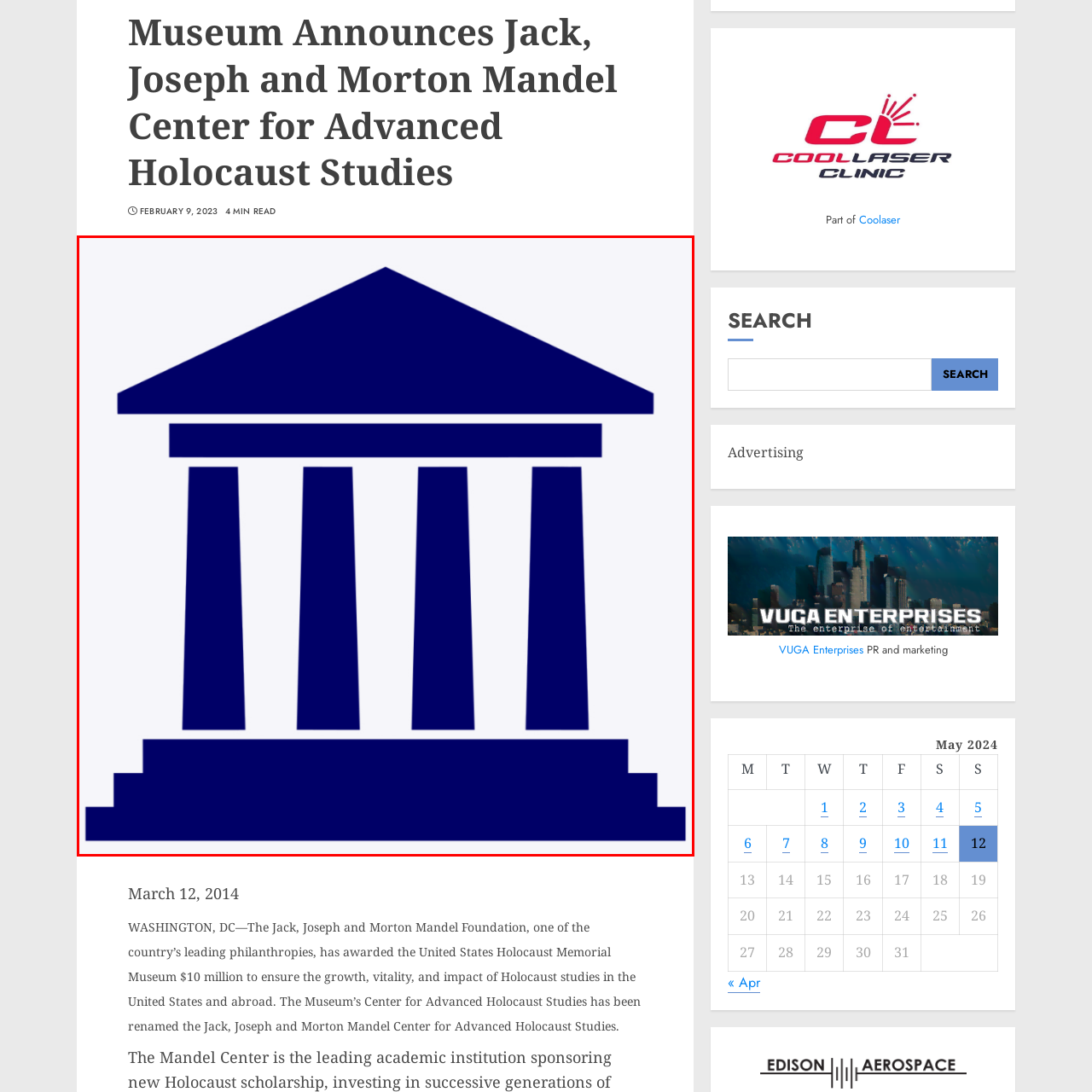View the element within the red boundary, What type of institutions often feature this architectural motif? 
Deliver your response in one word or phrase.

Museums, libraries, and government buildings